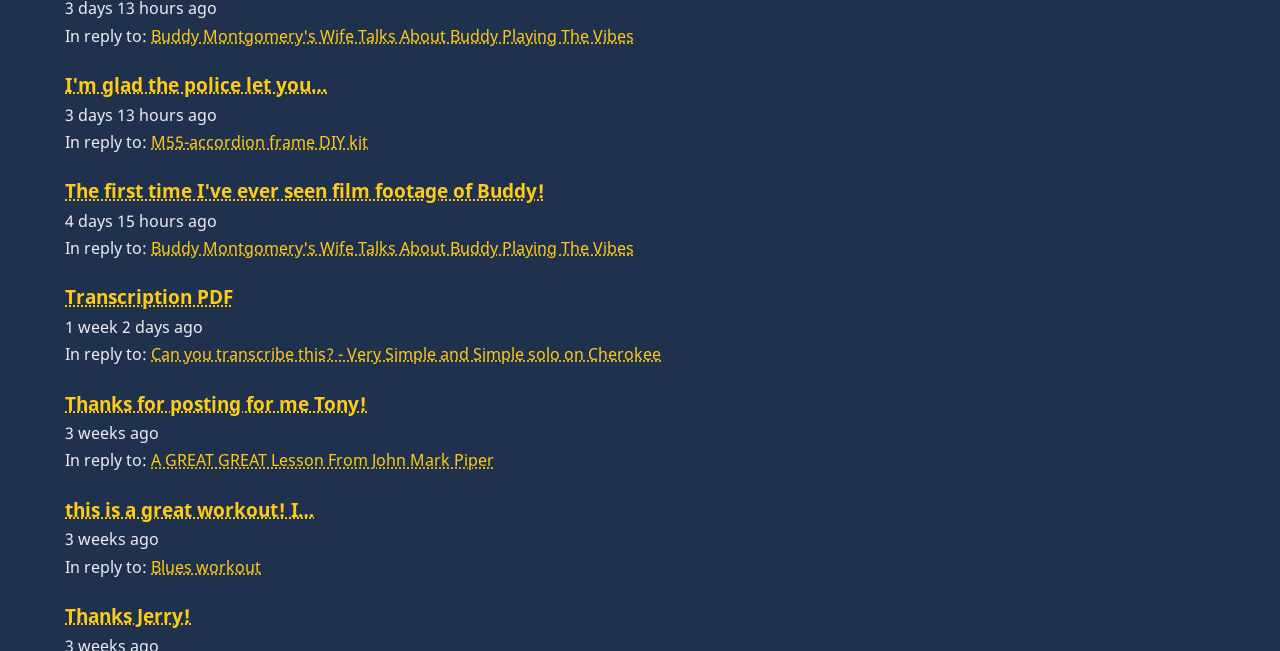What is the topic of the first reply?
Please use the image to deliver a detailed and complete answer.

I looked at the first reply, which starts with the 'In reply to:' static text element. The link associated with this reply is 'Buddy Montgomery's Wife Talks About Buddy Playing The Vibes', so the topic of the first reply is related to Buddy Montgomery's wife.